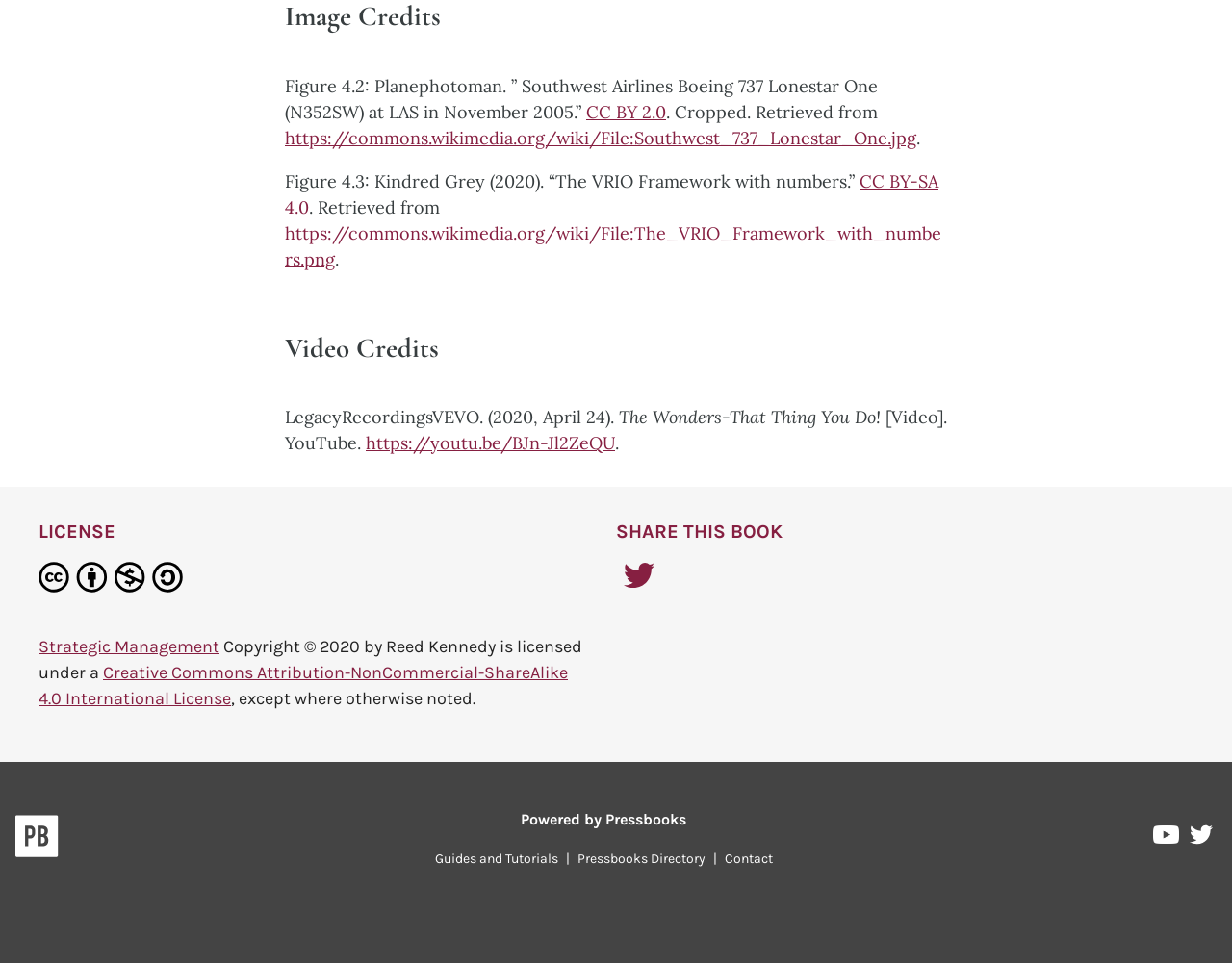Please determine the bounding box coordinates for the element with the description: "Guides and Tutorials".

[0.347, 0.883, 0.459, 0.9]